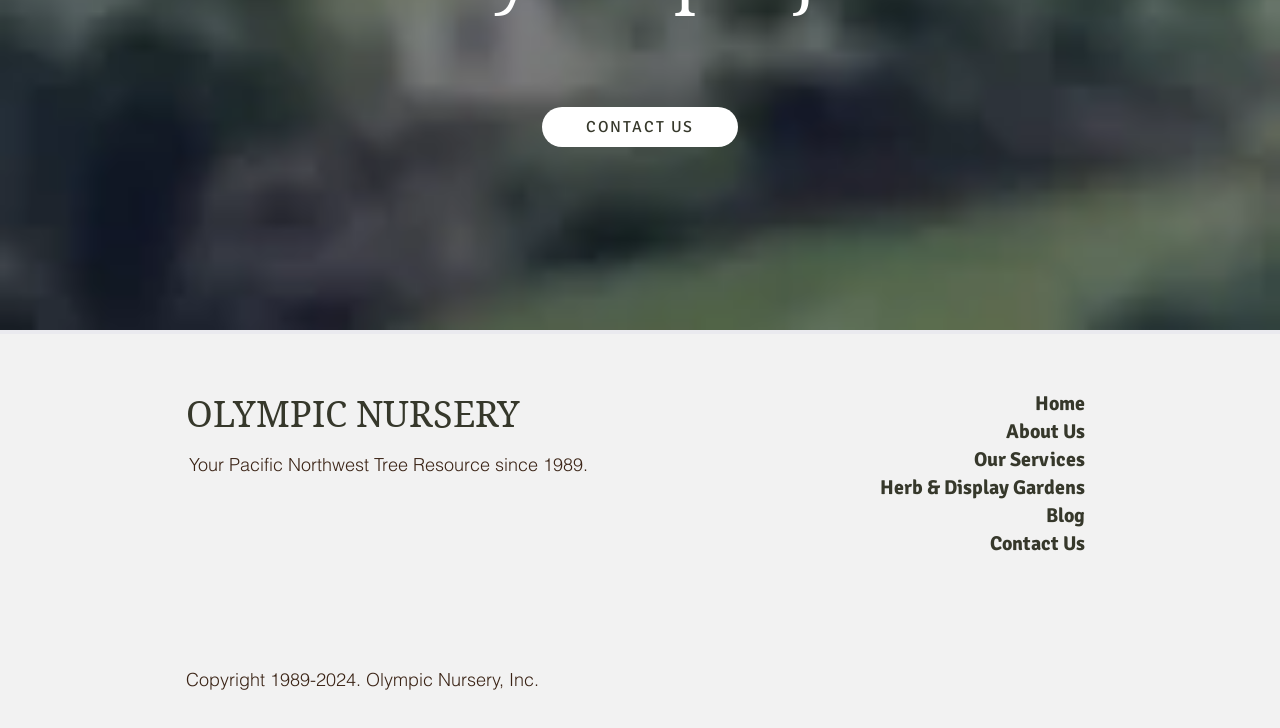Please identify the bounding box coordinates of the region to click in order to complete the task: "check Instagram". The coordinates must be four float numbers between 0 and 1, specified as [left, top, right, bottom].

[0.148, 0.784, 0.178, 0.838]